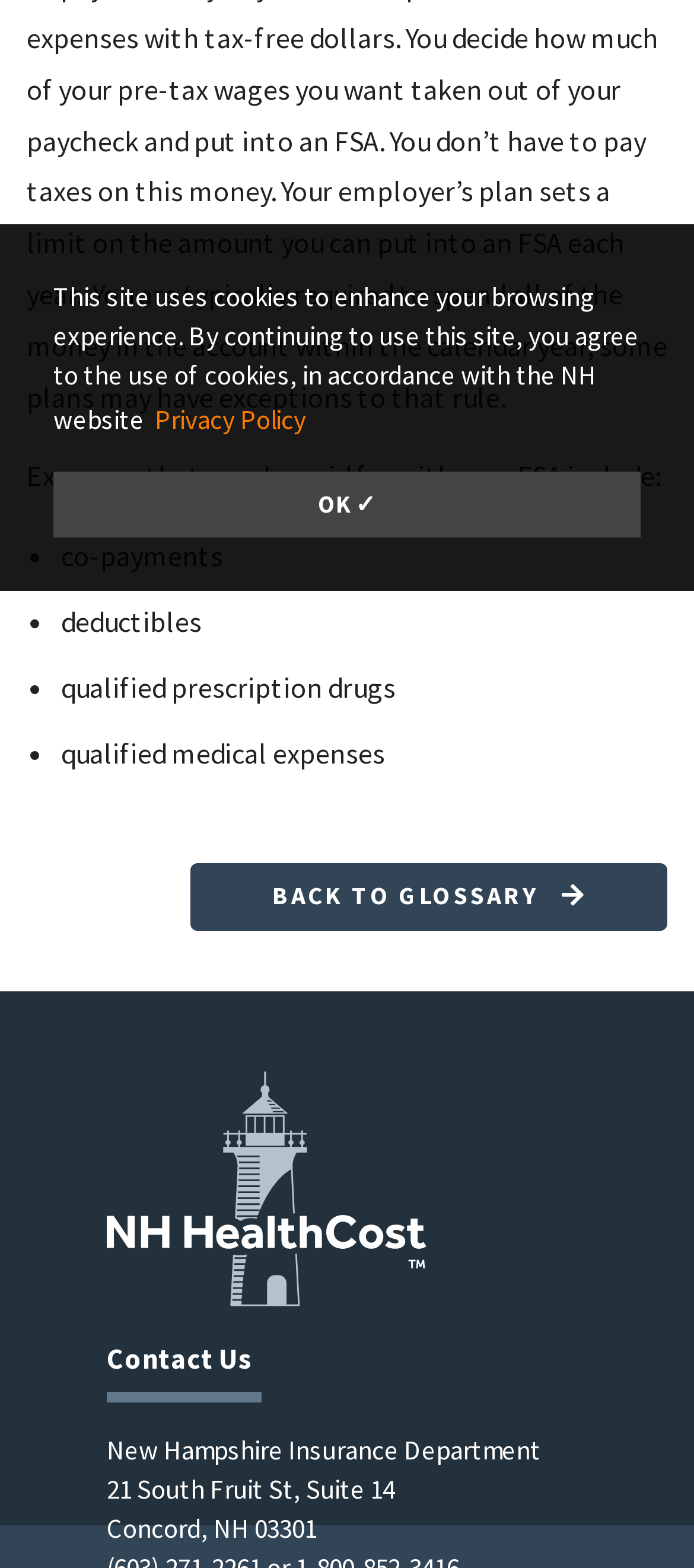Provide the bounding box coordinates for the UI element that is described by this text: "OK ✓". The coordinates should be in the form of four float numbers between 0 and 1: [left, top, right, bottom].

[0.077, 0.301, 0.923, 0.343]